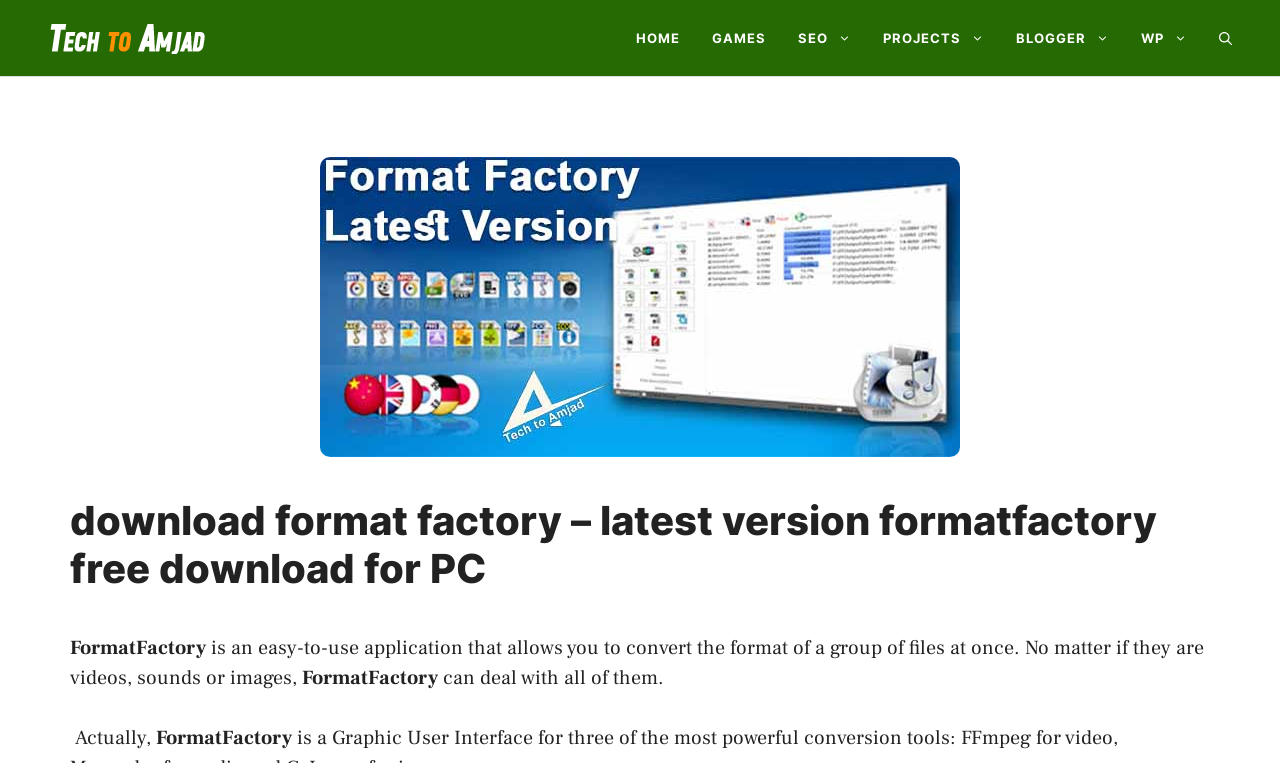Find the bounding box coordinates of the clickable area required to complete the following action: "click the Tech To Amjad link".

[0.025, 0.031, 0.187, 0.065]